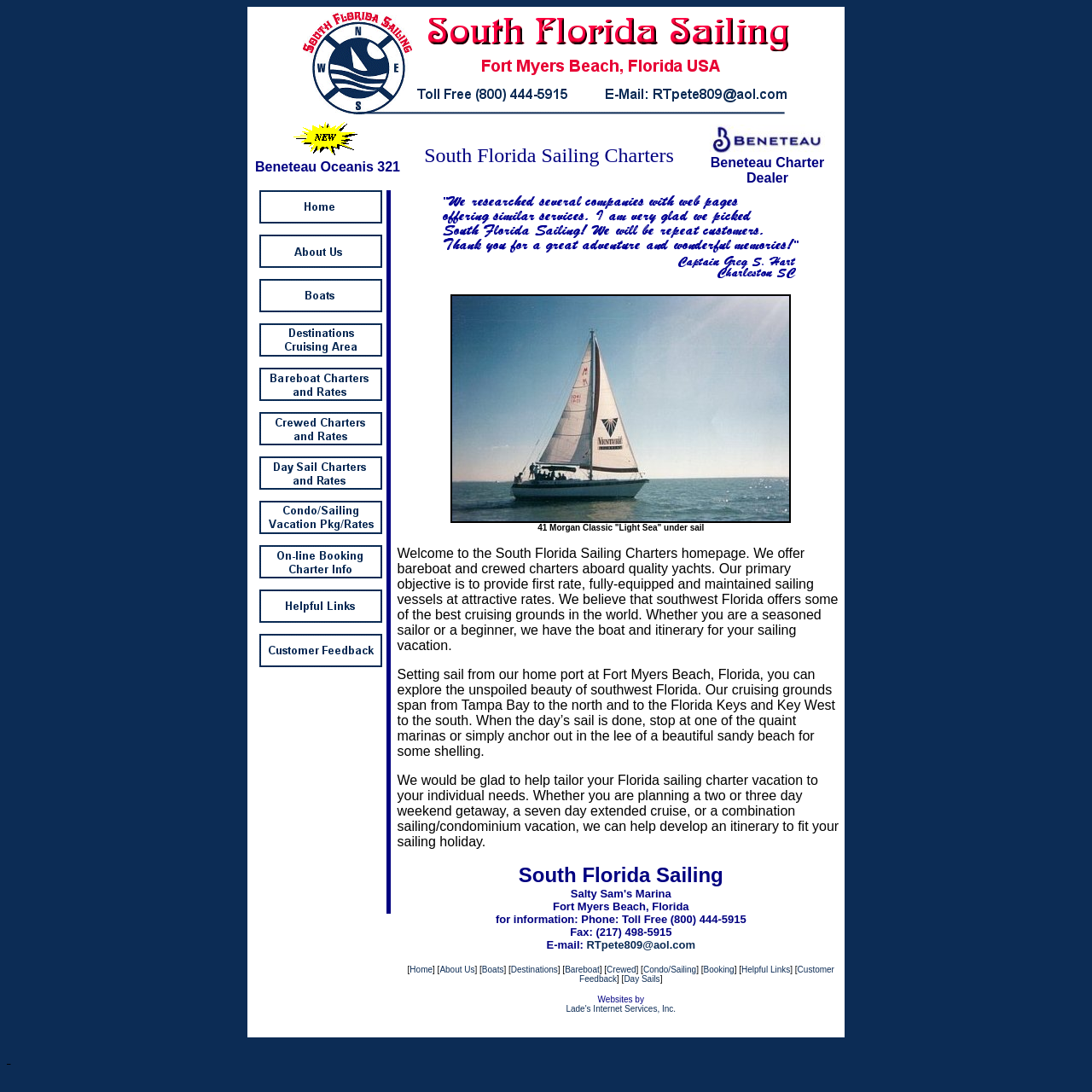Determine the bounding box coordinates (top-left x, top-left y, bottom-right x, bottom-right y) of the UI element described in the following text: title="Bareboat Chartering Information"

[0.237, 0.358, 0.35, 0.37]